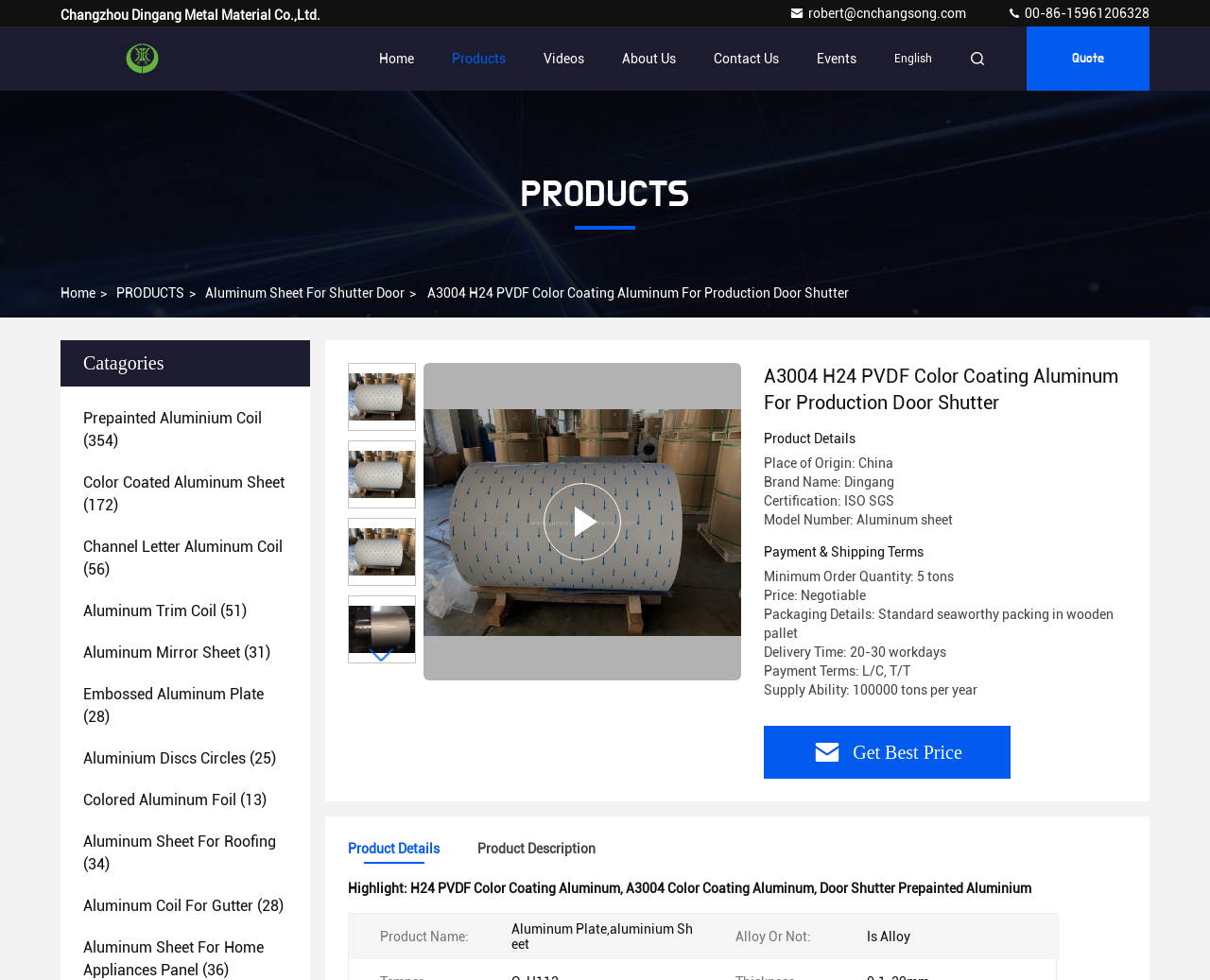Please specify the bounding box coordinates of the area that should be clicked to accomplish the following instruction: "Get the best price". The coordinates should consist of four float numbers between 0 and 1, i.e., [left, top, right, bottom].

[0.705, 0.757, 0.795, 0.778]